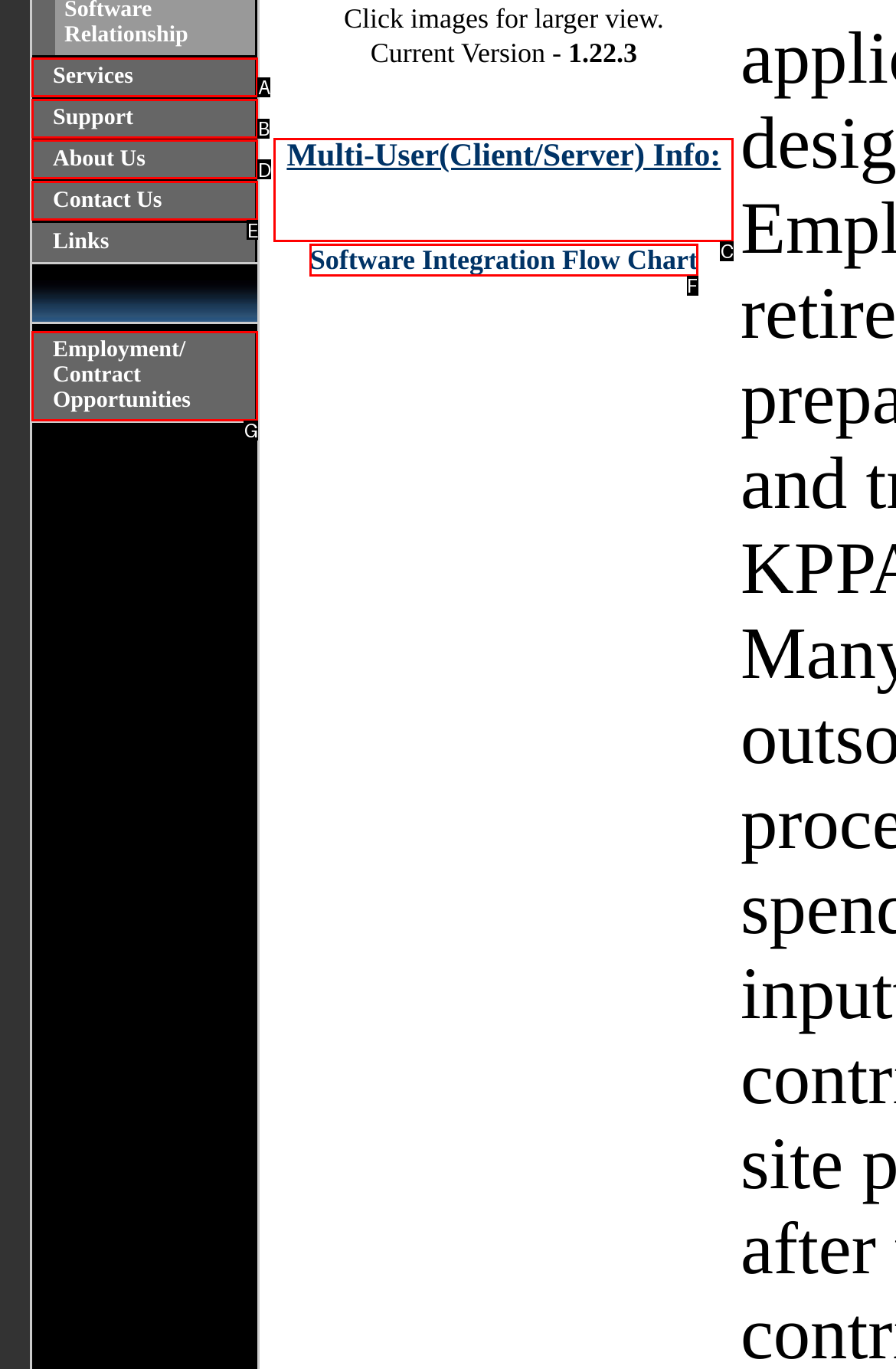Identify the UI element that corresponds to this description: Services
Respond with the letter of the correct option.

A